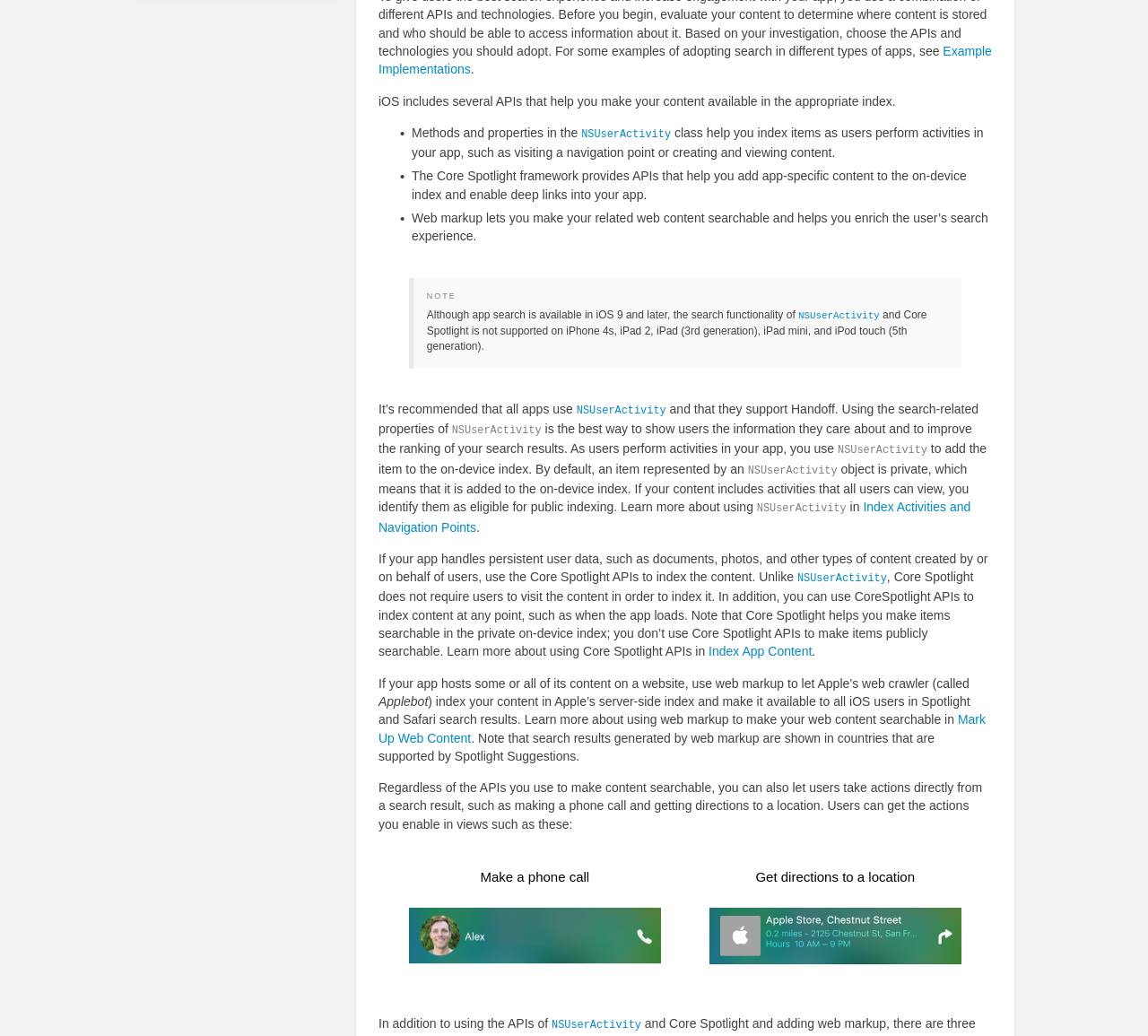Identify the bounding box coordinates for the UI element described as follows: NSUserActivity. Use the format (top-left x, top-left y, bottom-right x, bottom-right y) and ensure all values are floating point numbers between 0 and 1.

[0.502, 0.388, 0.58, 0.4]